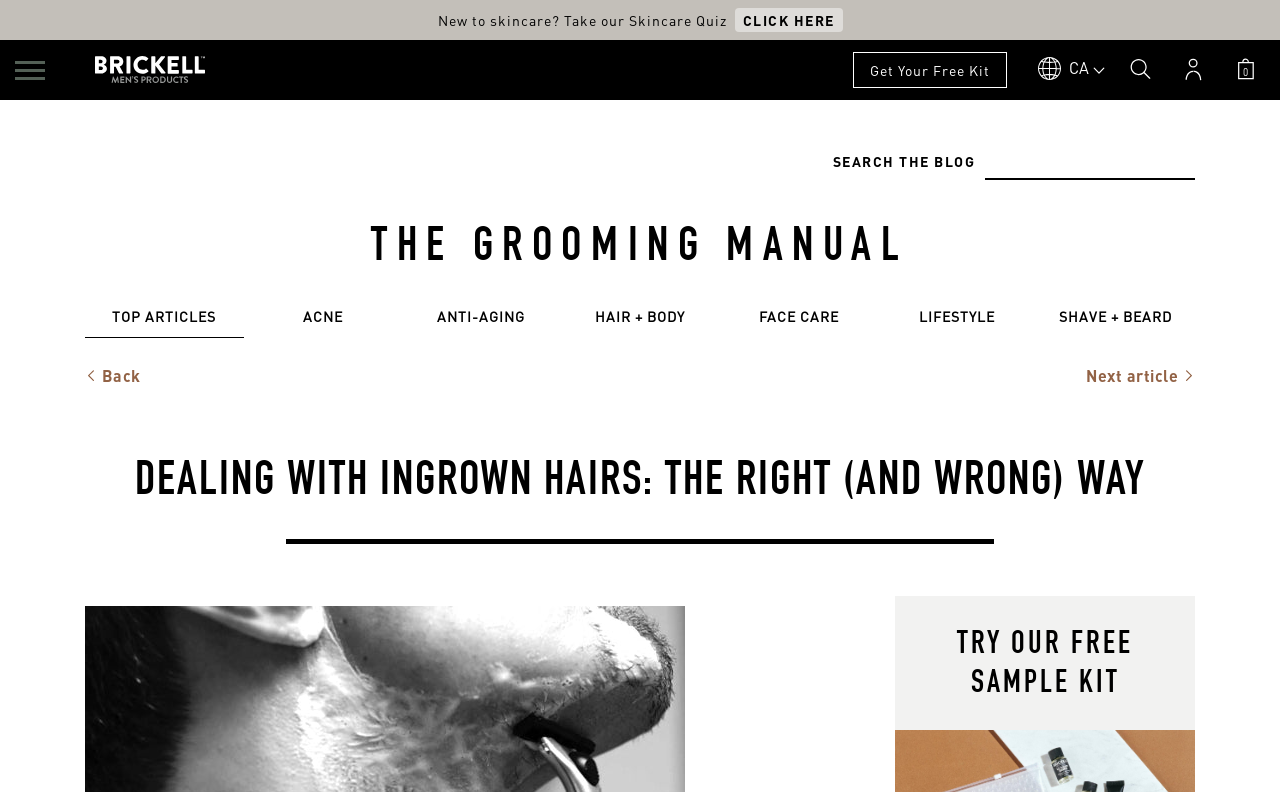Given the element description, predict the bounding box coordinates in the format (top-left x, top-left y, bottom-right x, bottom-right y), using floating point numbers between 0 and 1: Anti-Aging

[0.314, 0.386, 0.438, 0.426]